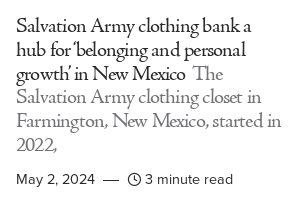Please answer the following question using a single word or phrase: 
How long does it take to read the article?

Three minutes